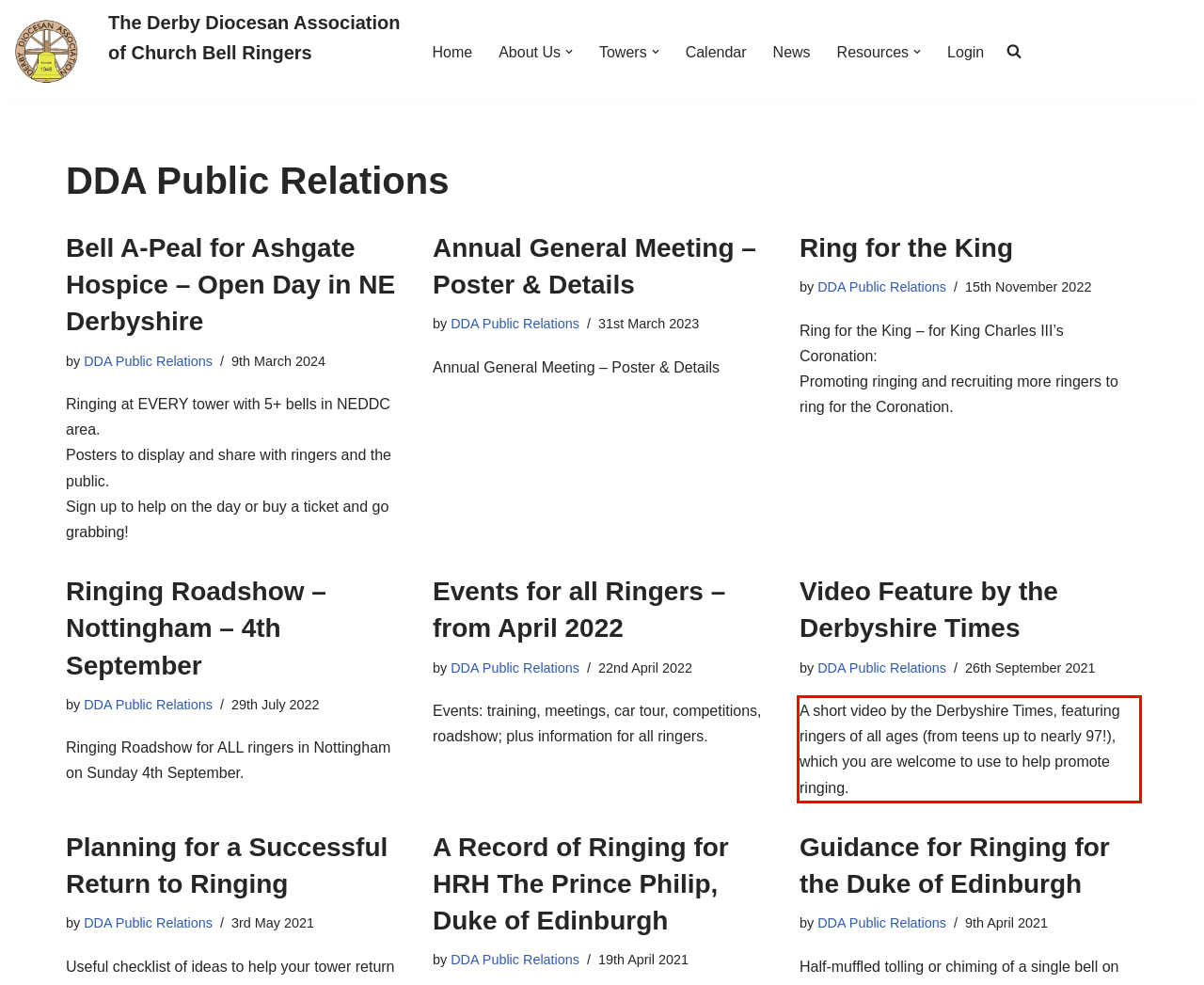With the given screenshot of a webpage, locate the red rectangle bounding box and extract the text content using OCR.

A short video by the Derbyshire Times, featuring ringers of all ages (from teens up to nearly 97!), which you are welcome to use to help promote ringing.